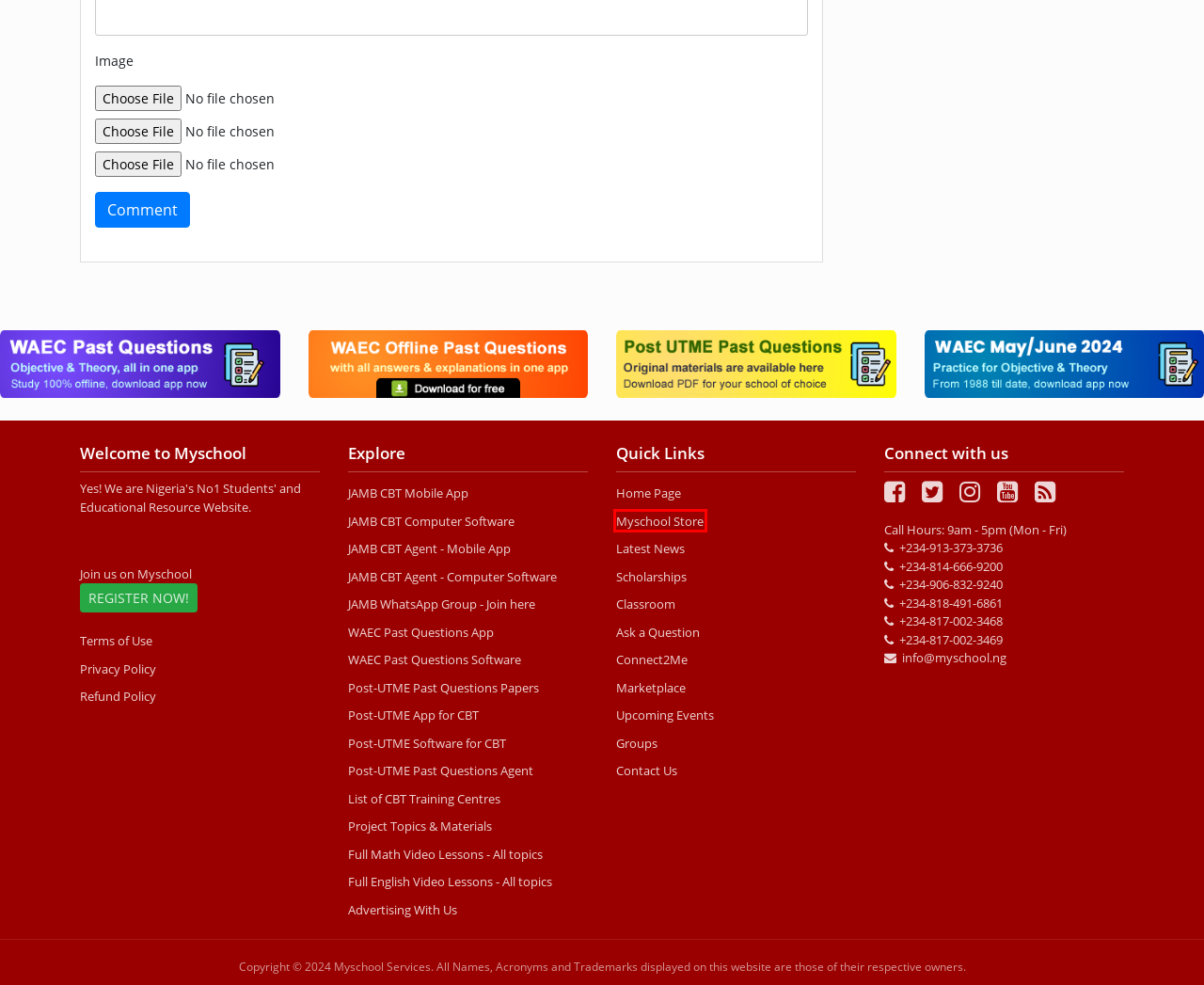Observe the screenshot of a webpage with a red bounding box highlighting an element. Choose the webpage description that accurately reflects the new page after the element within the bounding box is clicked. Here are the candidates:
A. Welcome to Myschool Store - Myschool
B. Project & Research Works Under Various Faculties - Myschool
C. 2024 JAMB Whatsapp Group - Join here - Myschool
D. Contact a Myschool Staff Directly - Myschool
E. Post UTME Past Questions Agent - Myschool
F. Privacy Policy - Myschool
G. Latest Information - Myschool
H. Latest Post-UTME App for CBT Practice - Free Download - Myschool

A